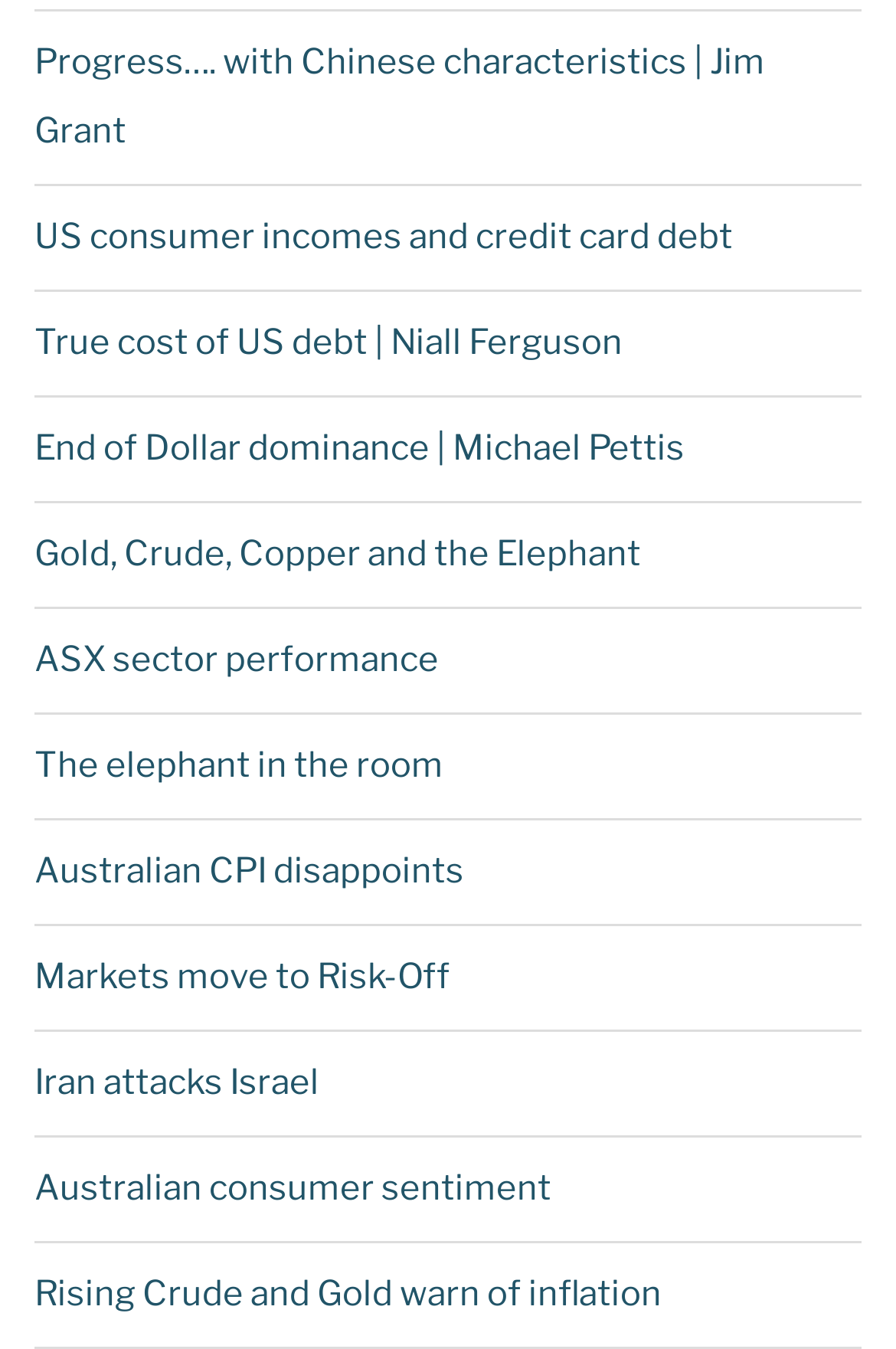Provide a short answer to the following question with just one word or phrase: What is the topic of the first link?

Progress with Chinese characteristics